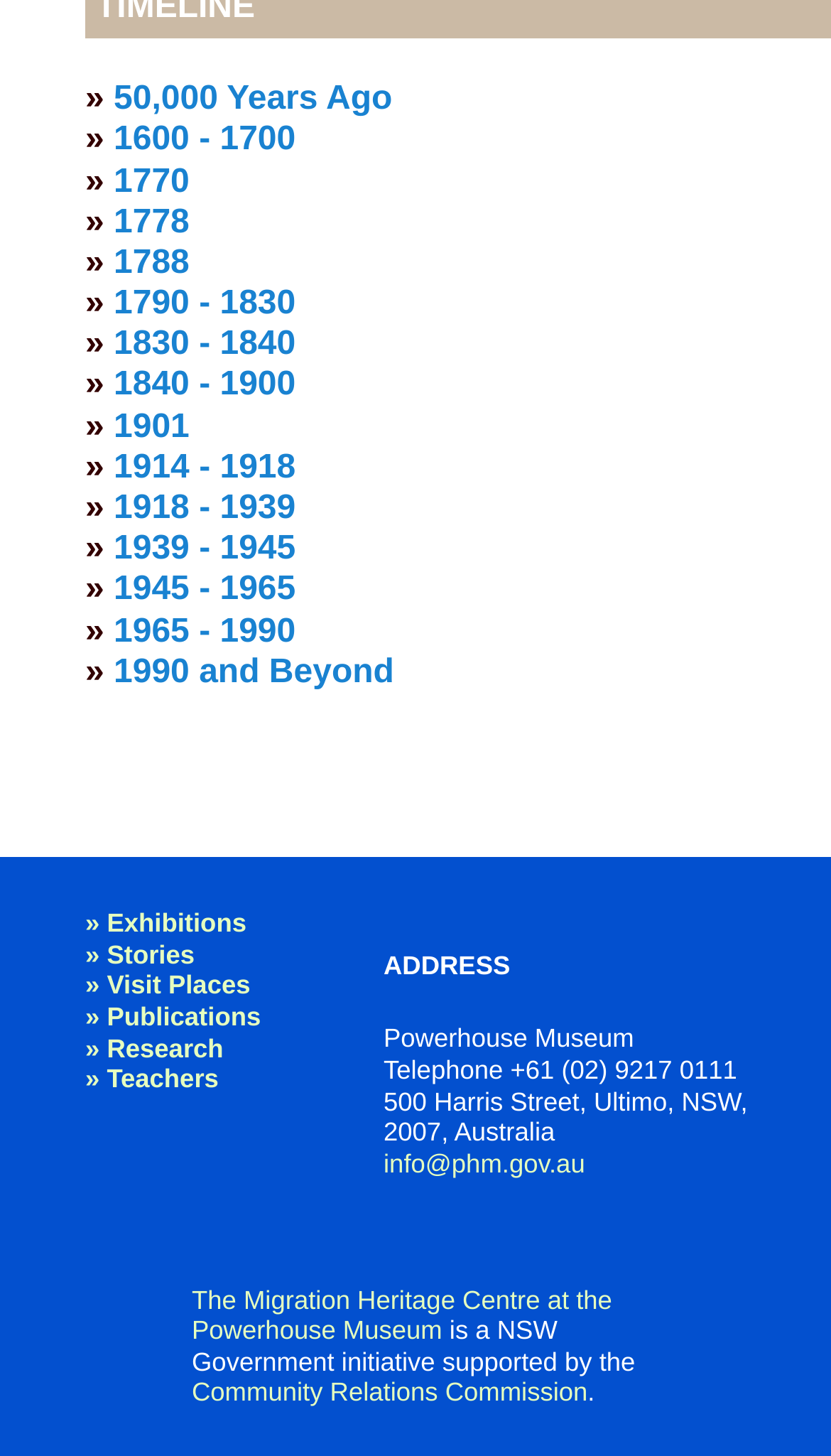Determine the bounding box coordinates of the element that should be clicked to execute the following command: "Get more information about '1770'".

[0.137, 0.112, 0.228, 0.137]